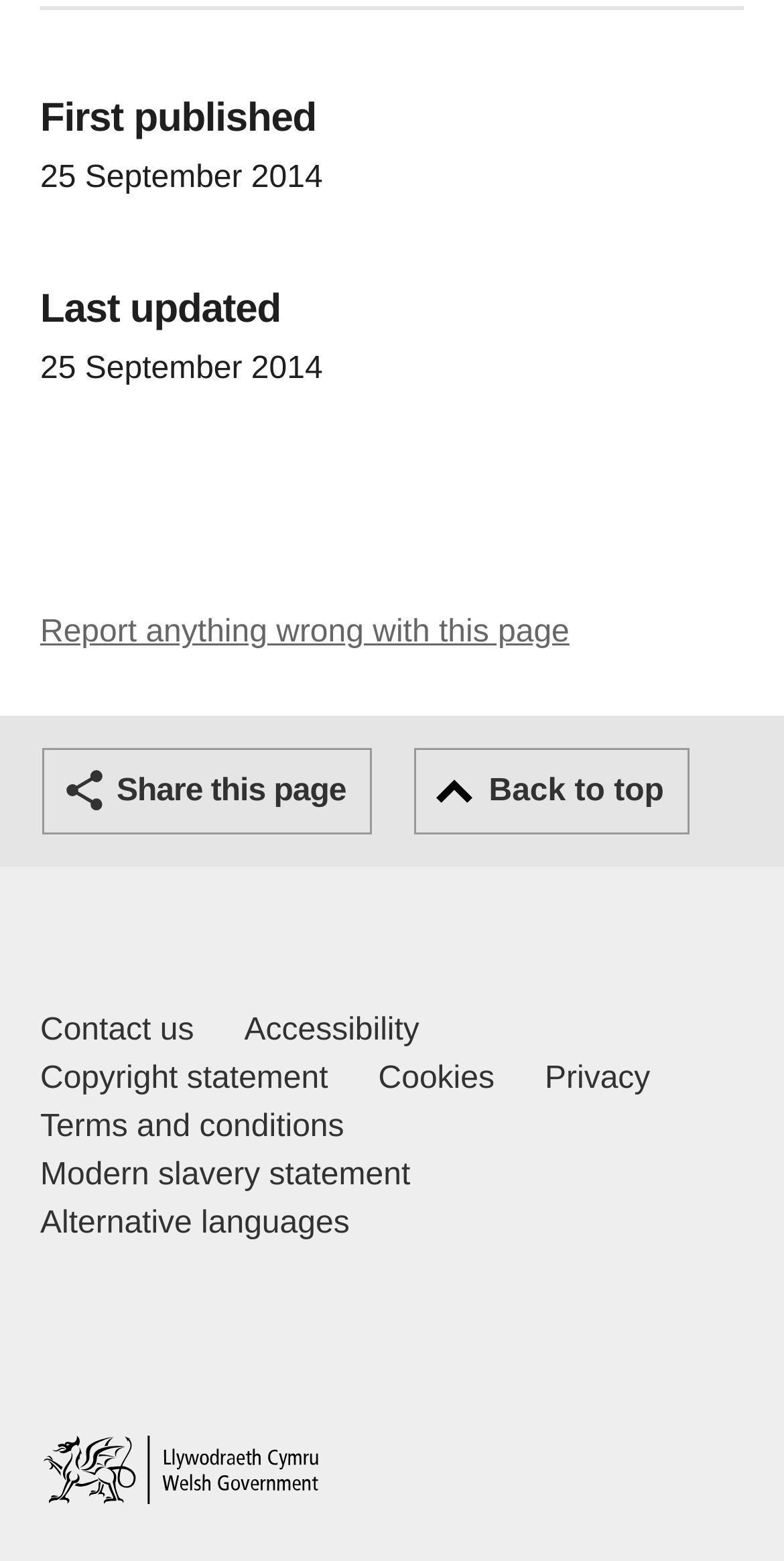Locate the bounding box coordinates of the item that should be clicked to fulfill the instruction: "Contact us".

[0.051, 0.645, 0.247, 0.676]